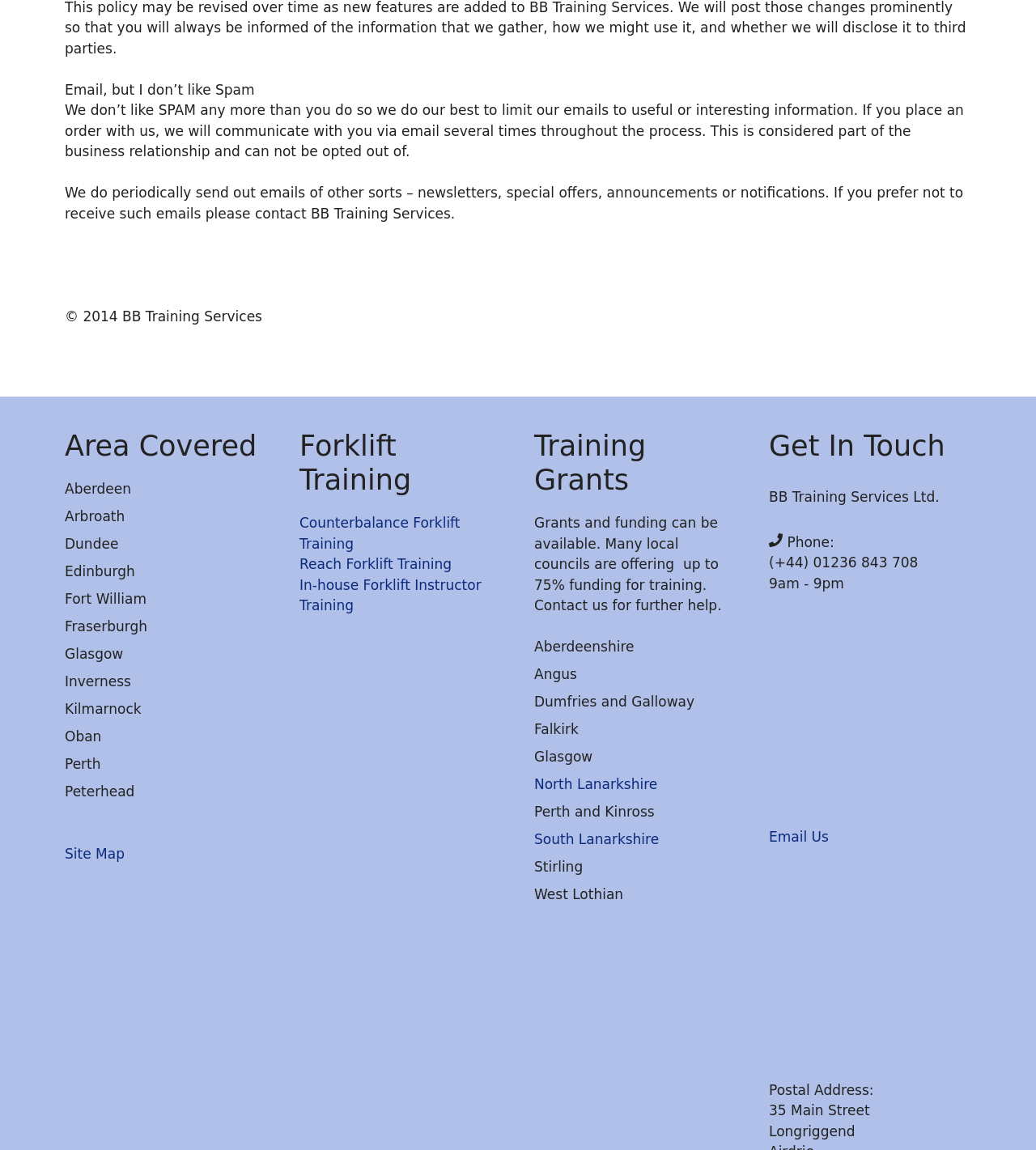Using the provided description South Lanarkshire, find the bounding box coordinates for the UI element. Provide the coordinates in (top-left x, top-left y, bottom-right x, bottom-right y) format, ensuring all values are between 0 and 1.

[0.516, 0.723, 0.636, 0.737]